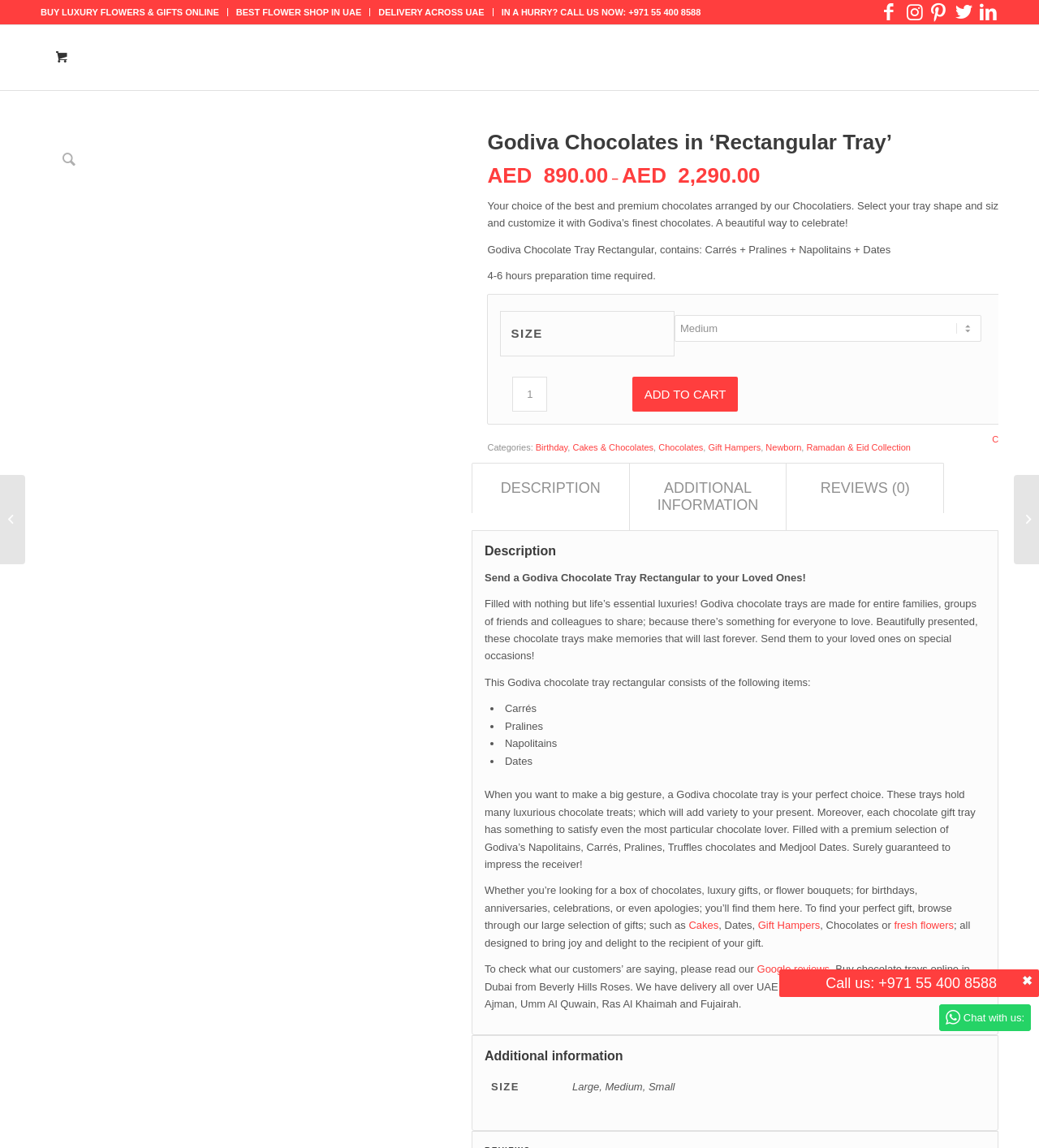What is the price of the Godiva Chocolate Tray Rectangular?
Analyze the image and deliver a detailed answer to the question.

I found the price by looking at the StaticText element with the text 'AED 890.00' which is located near the 'Godiva Chocolates in ‘Rectangular Tray’' heading.